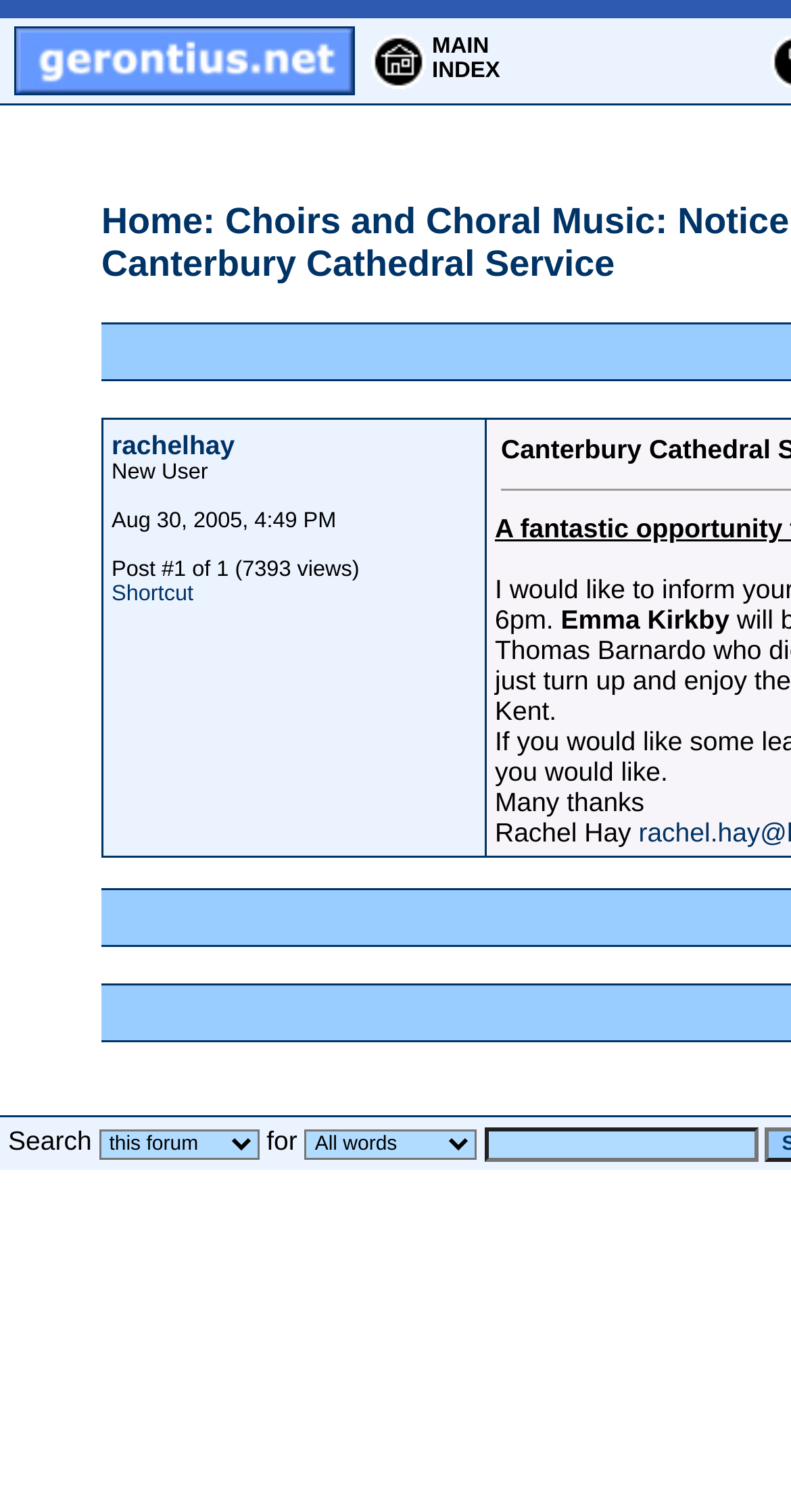Produce a meticulous description of the webpage.

The webpage is a forum discussion page, specifically the "Notice board: Canterbury Cathedral Service" section of the "Gerontius Forum: Choirs and Choral Music" website. 

At the top-left corner, there is a small image, and next to it, a table cell containing the text "gerontius home page" with an accompanying image. To the right of this, another table cell contains the text "Main Index MAIN INDEX" with a link and an image.

Below these table cells, there is a section with a small image, followed by a row of links, including "Home" and "Choirs and Choral Music". The title "Canterbury Cathedral Service" is displayed prominently in this section.

The main content of the page is a discussion thread, which starts with a post by "rachelhay" on August 30, 2005, at 4:49 PM. The post has 7393 views and is marked as "Post #1 of 1". The post content is not explicitly stated, but it is followed by a response from "Emma Kirkby" and then another response from "Rachel Hay".

At the bottom of the page, there are several form elements, including two combo boxes and a text box, which appear to be part of a search or filtering function.